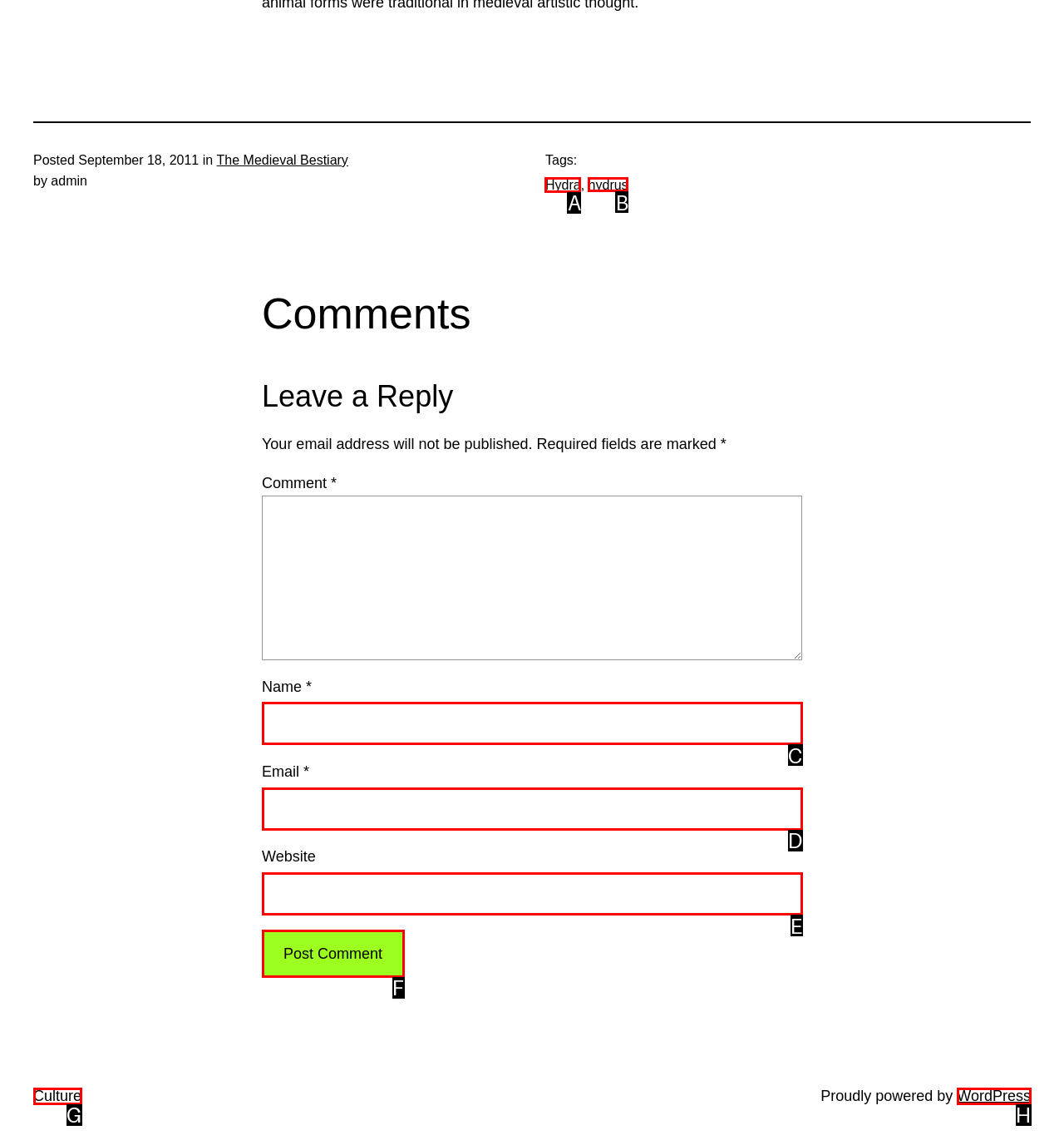Point out the HTML element I should click to achieve the following: Search the blog Reply with the letter of the selected element.

None